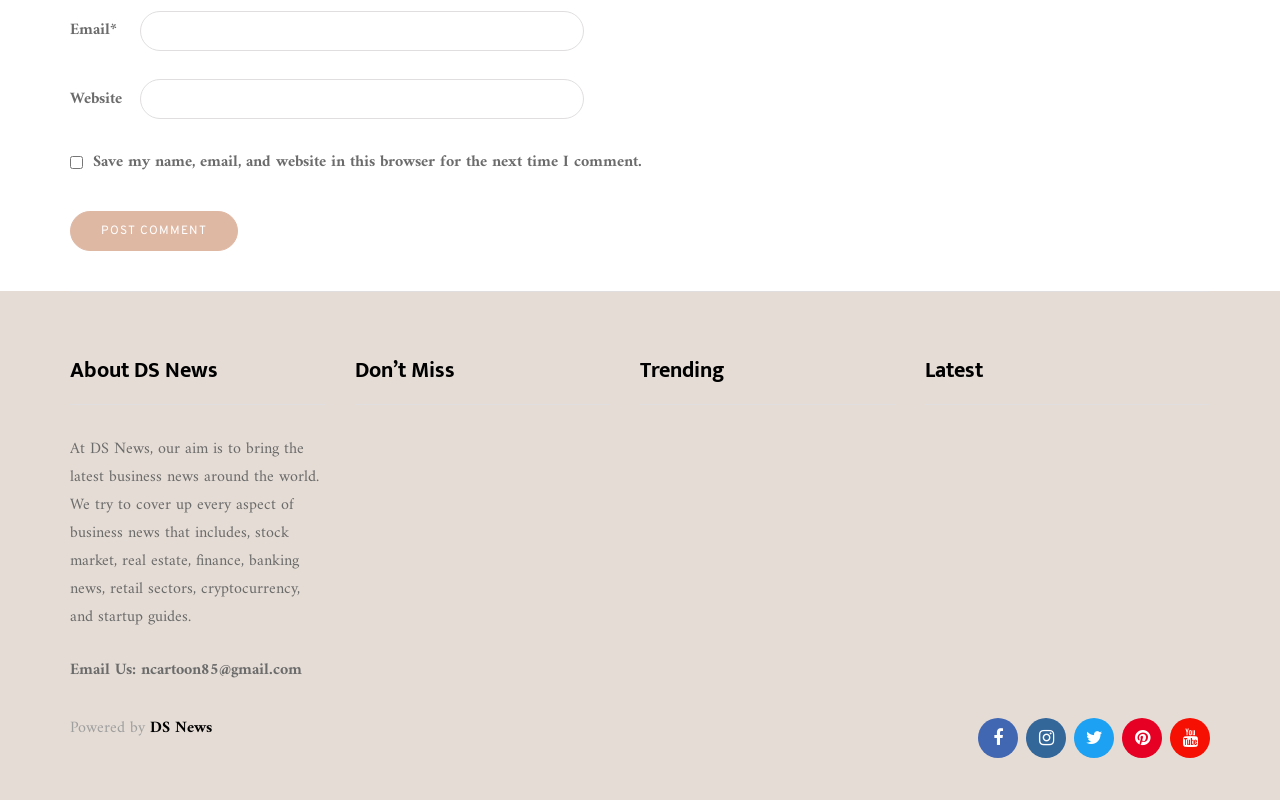Bounding box coordinates are to be given in the format (top-left x, top-left y, bottom-right x, bottom-right y). All values must be floating point numbers between 0 and 1. Provide the bounding box coordinate for the UI element described as: DS News

[0.117, 0.893, 0.166, 0.928]